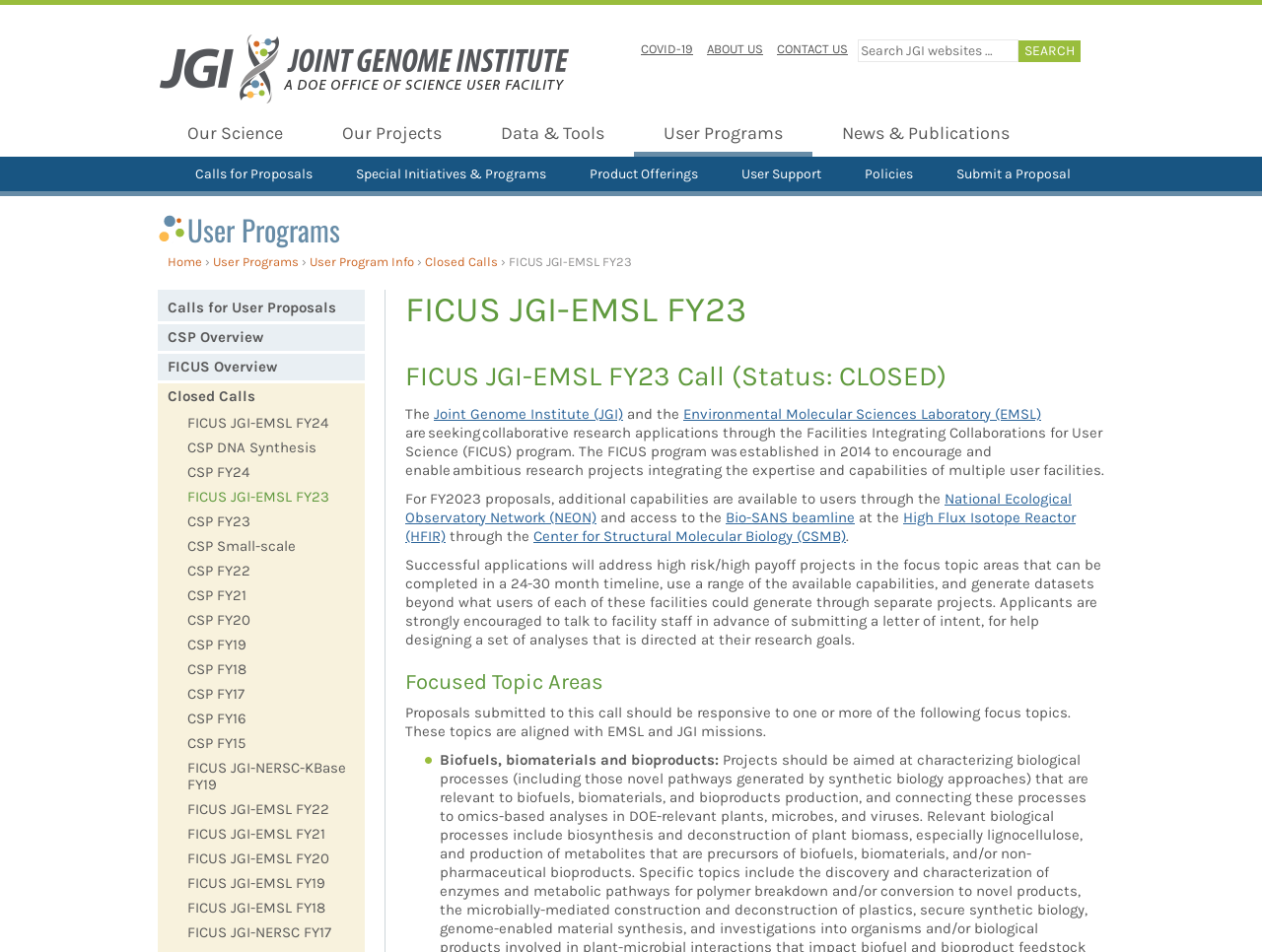Locate the primary heading on the webpage and return its text.

FICUS JGI-EMSL FY23